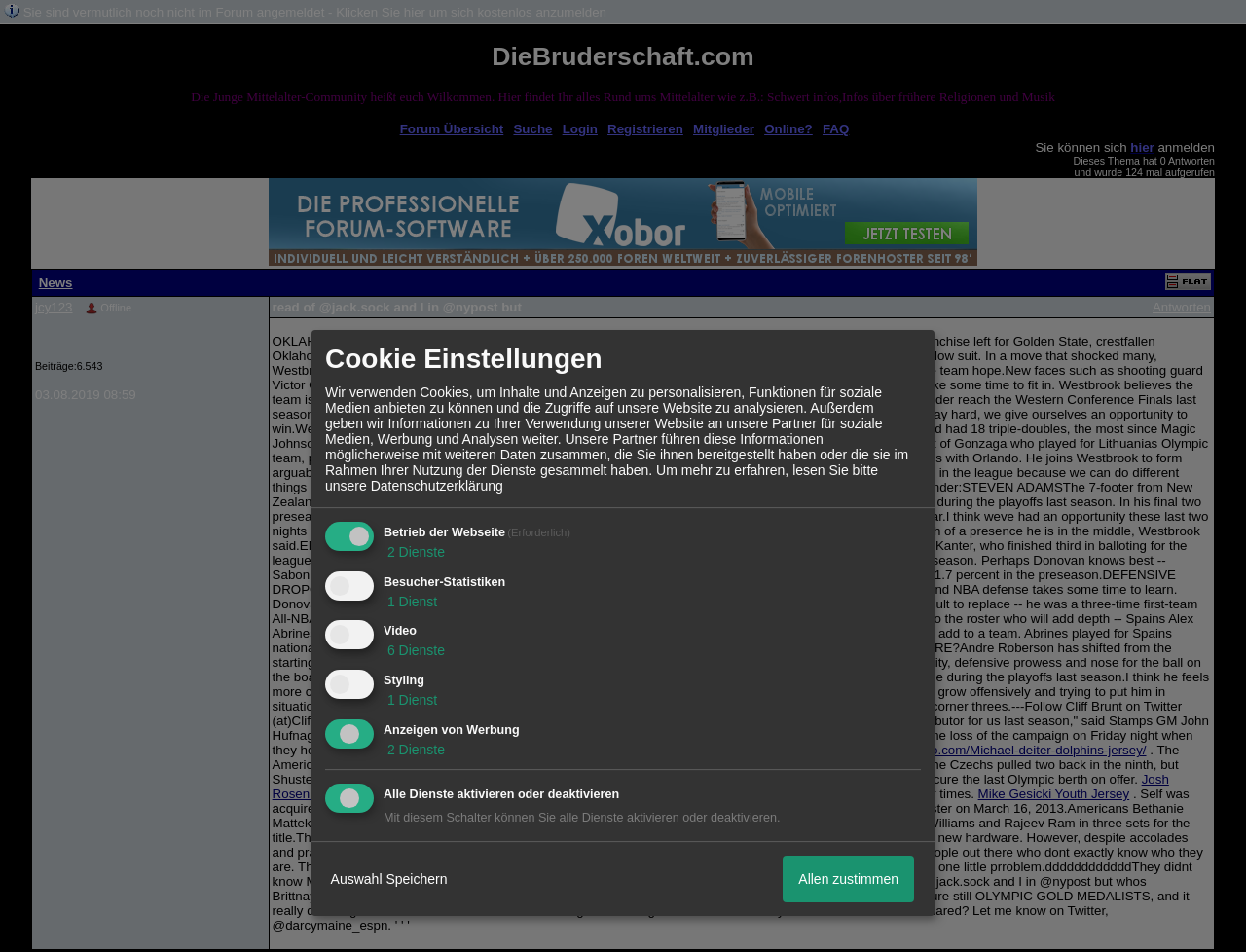Locate the bounding box coordinates of the element you need to click to accomplish the task described by this instruction: "Click on the 'Registrieren' link".

[0.488, 0.128, 0.548, 0.143]